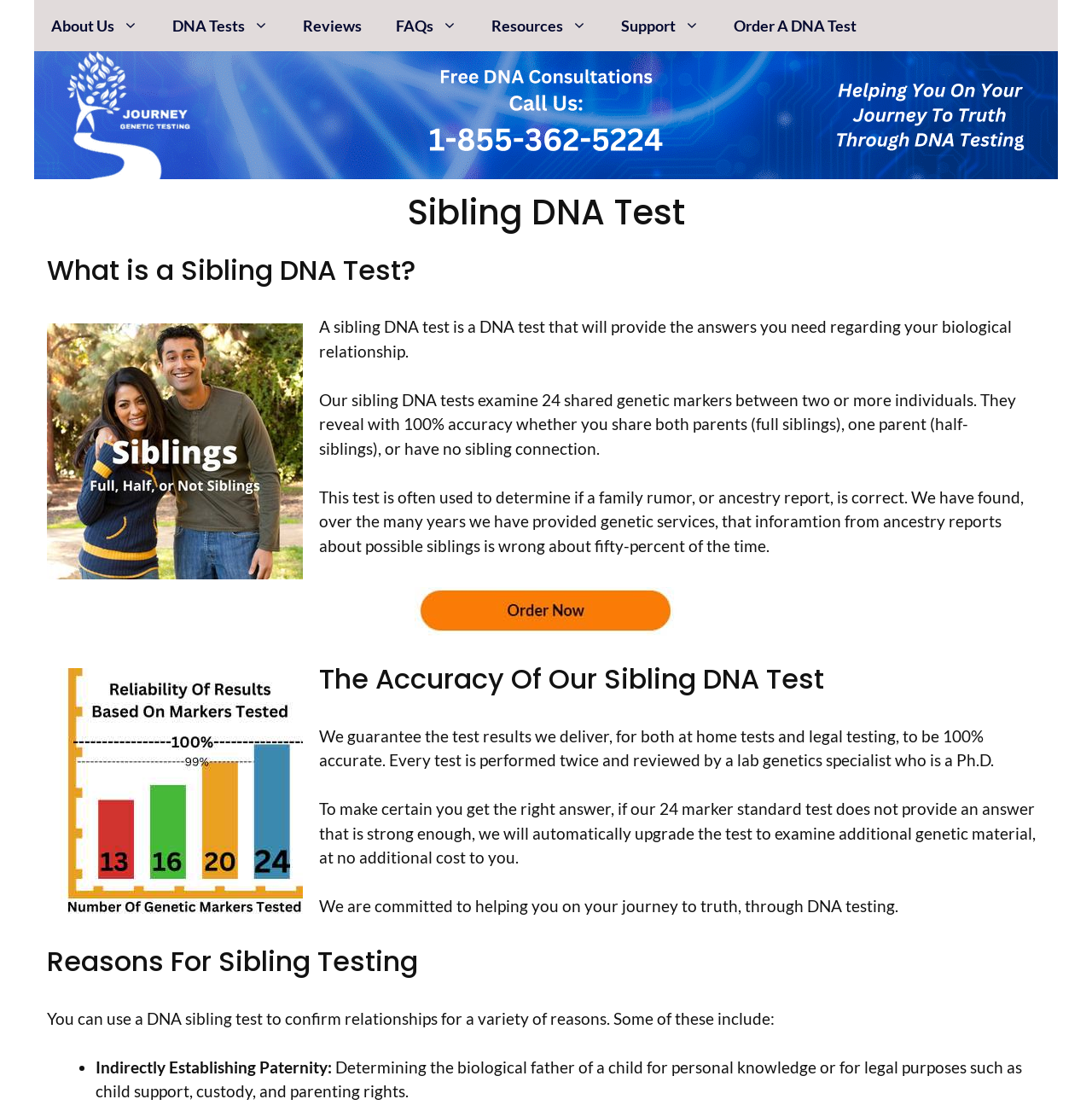Answer this question in one word or a short phrase: How many genetic markers are examined in a sibling DNA test?

24